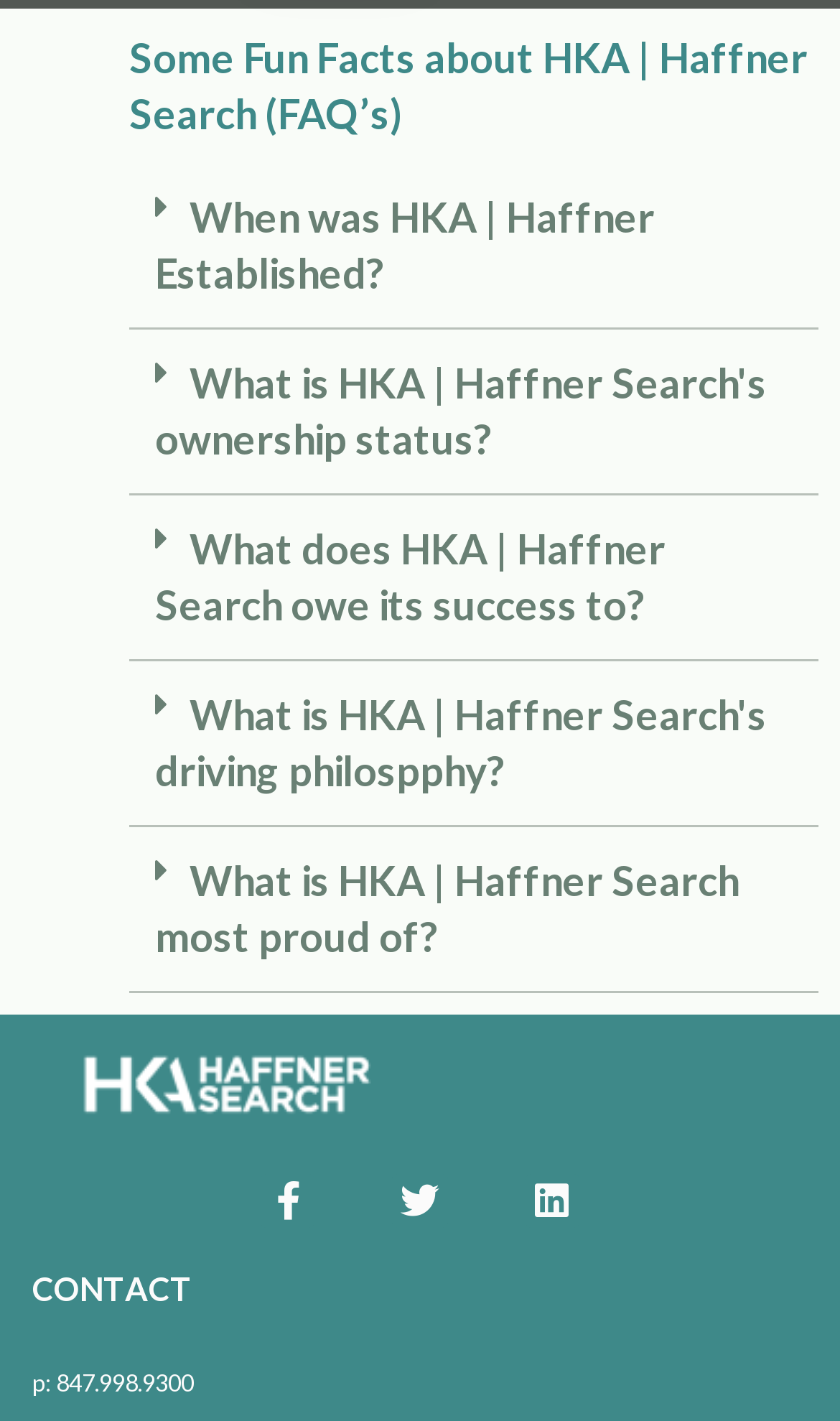Find the bounding box coordinates for the element that must be clicked to complete the instruction: "Click on 'What is HKA | Haffner Search's ownership status?' button". The coordinates should be four float numbers between 0 and 1, indicated as [left, top, right, bottom].

[0.154, 0.232, 0.974, 0.348]